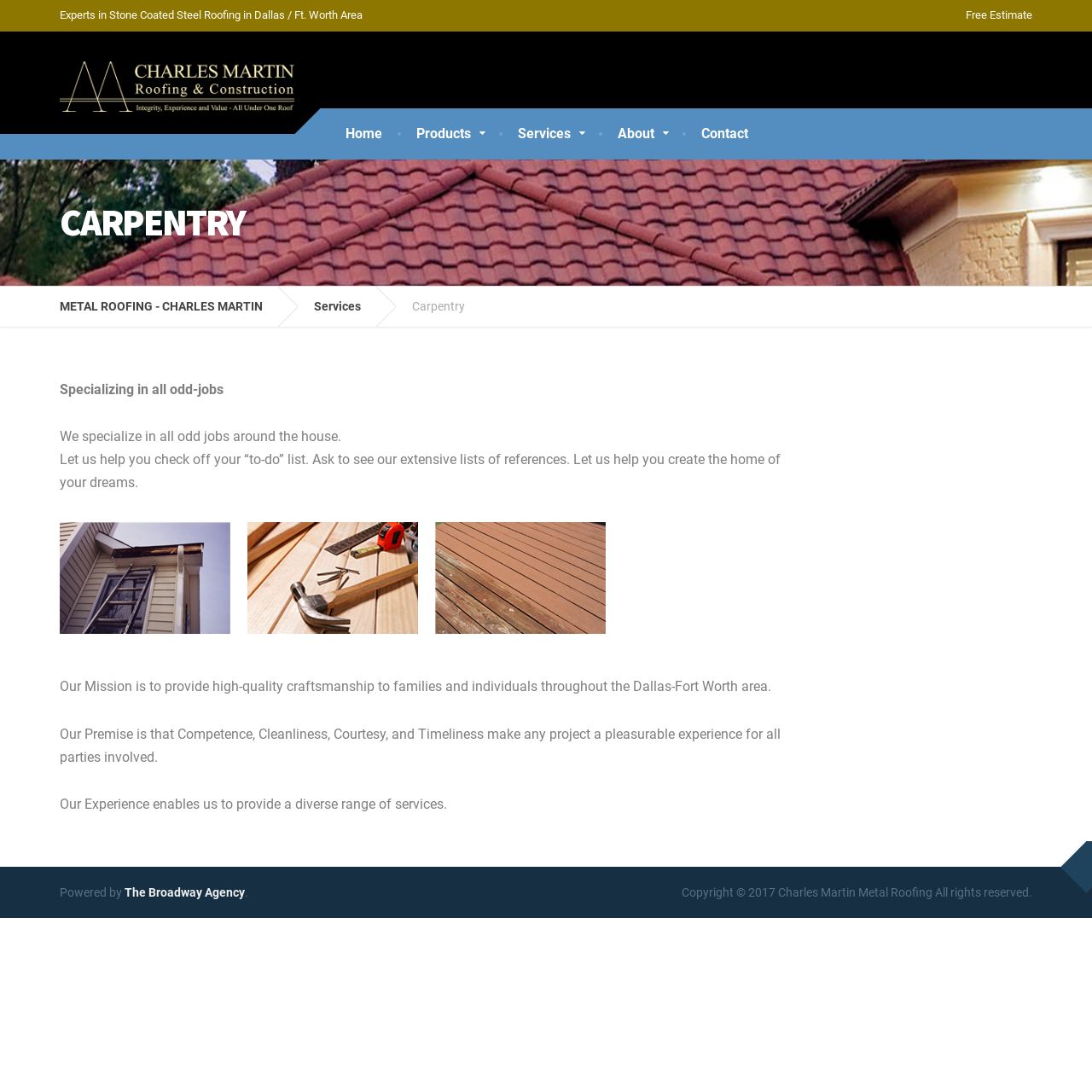Can you specify the bounding box coordinates for the region that should be clicked to fulfill this instruction: "Navigate to 'Home'".

[0.301, 0.099, 0.366, 0.146]